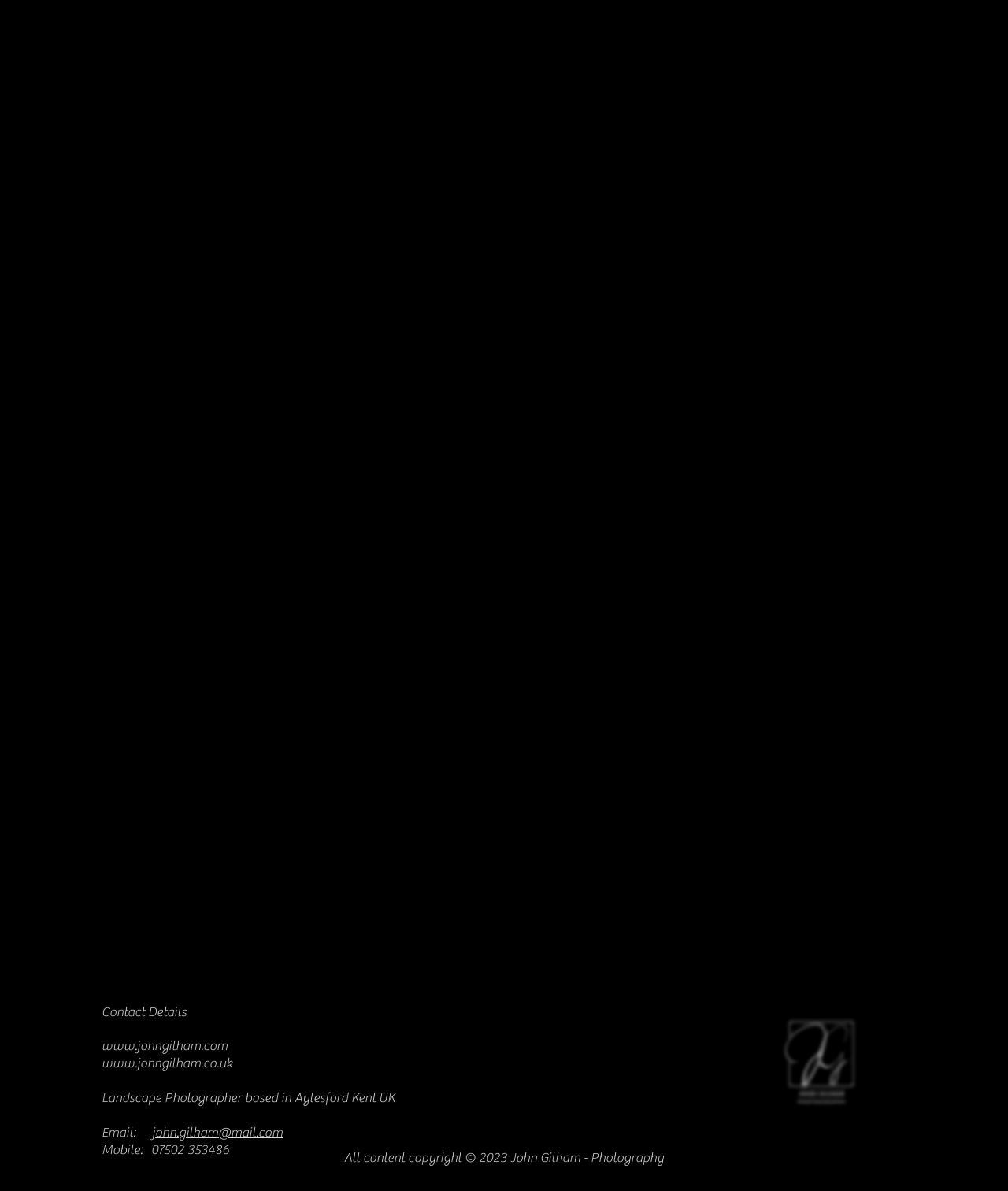What is the photographer's name?
Answer the question using a single word or phrase, according to the image.

John Gilham